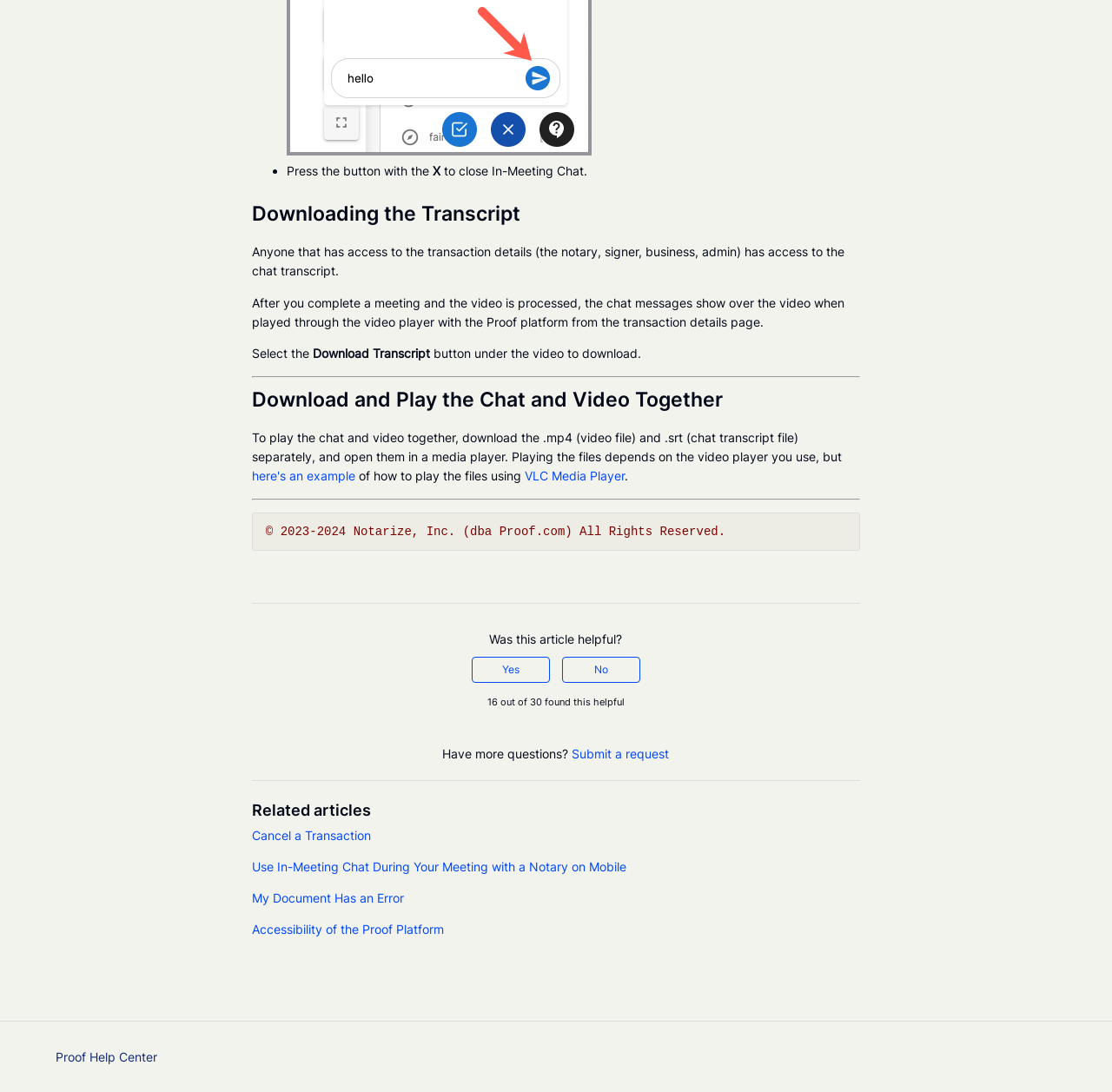Please find the bounding box coordinates of the element that you should click to achieve the following instruction: "Submit a request". The coordinates should be presented as four float numbers between 0 and 1: [left, top, right, bottom].

[0.514, 0.684, 0.602, 0.697]